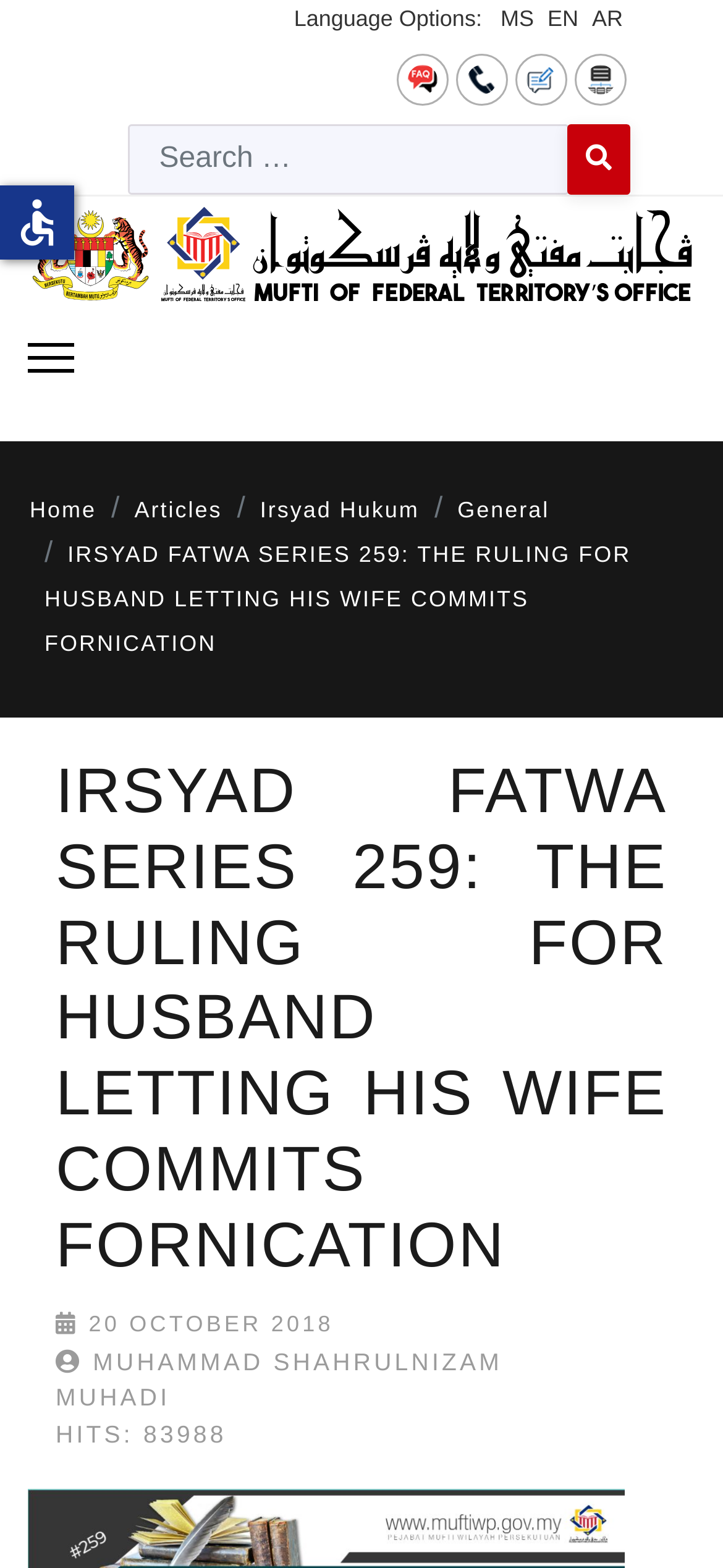Please locate the bounding box coordinates of the region I need to click to follow this instruction: "Visit Fedora Linux page".

None